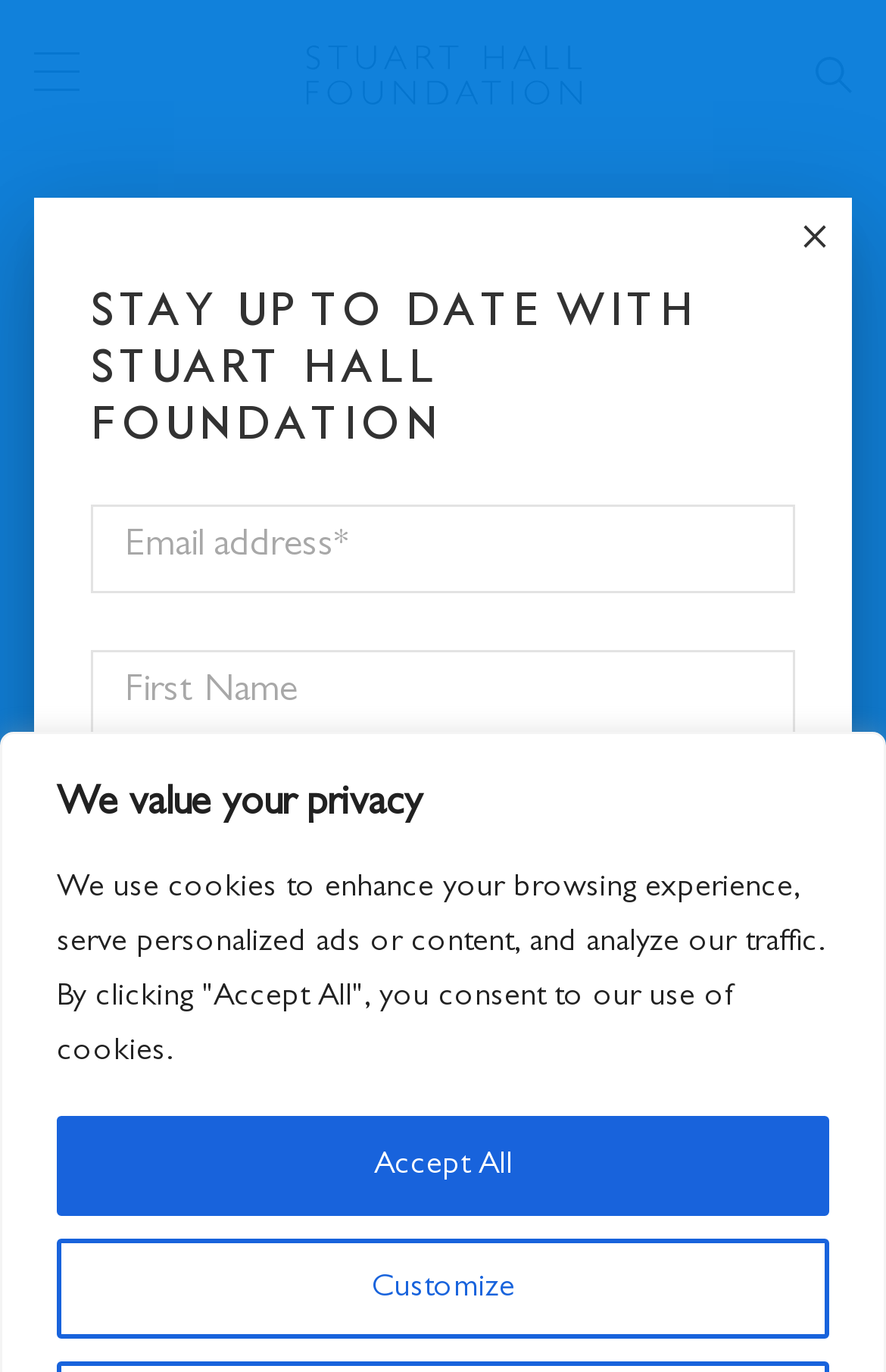Answer the question below in one word or phrase:
What is the name of the person featured on this webpage?

Kairo Maynard